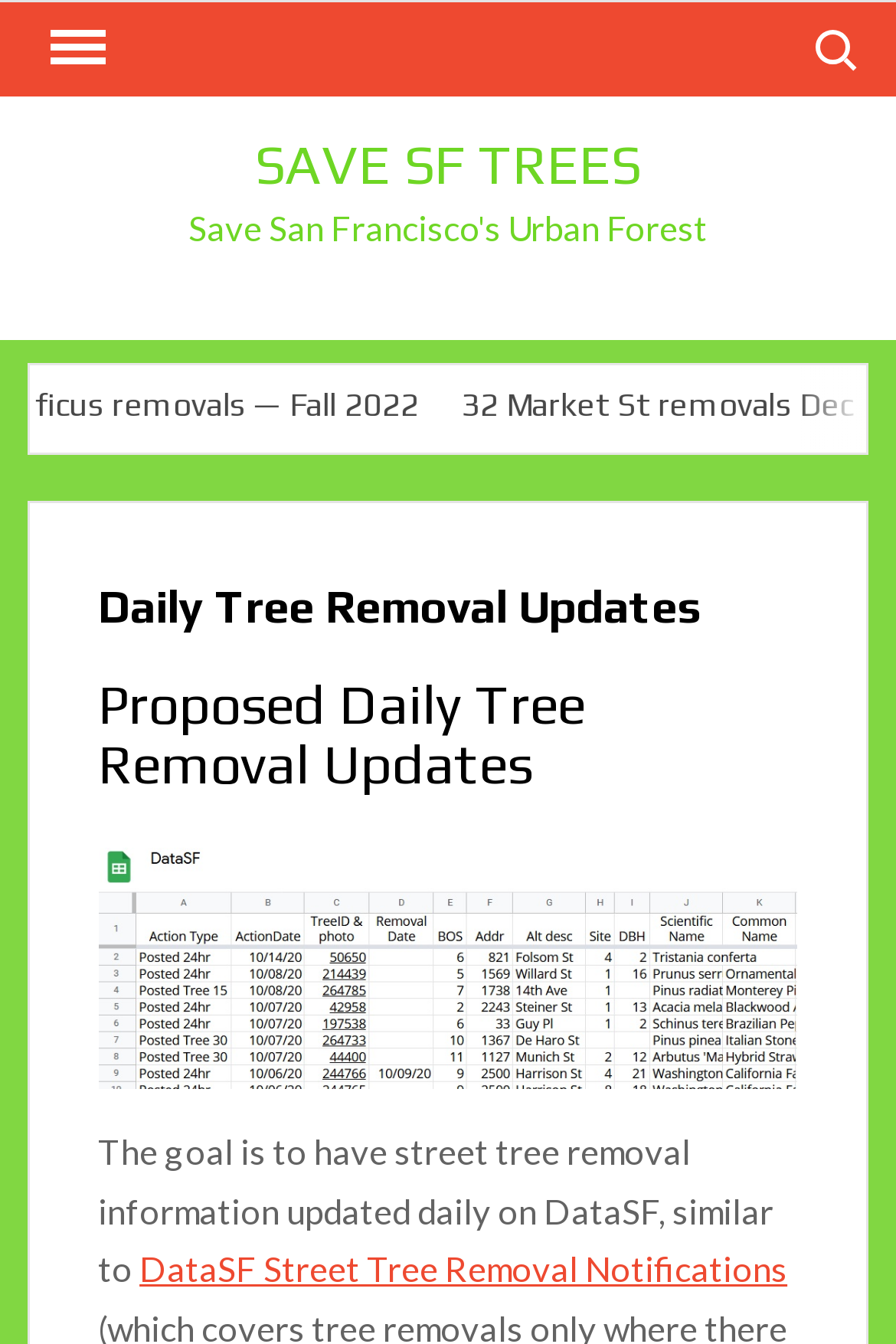Elaborate on the information and visuals displayed on the webpage.

The webpage is focused on daily tree removal updates, with a primary goal of saving San Francisco trees. At the top left, there is a primary menu navigation button labeled "Menu" that controls the primary menu. To the right of the menu button, there is a search button labeled "Search for:". 

Below the navigation menu, there is a prominent link "SAVE SF TREES" that takes center stage on the page. This link is accompanied by a header section that contains two headings: "Daily Tree Removal Updates" and "Proposed Daily Tree Removal Updates". 

Underneath the headings, there is a paragraph of text that explains the goal of the webpage, which is to have street tree removal information updated daily on DataSF. This text is followed by a link to "DataSF Street Tree Removal Notifications" at the bottom right of the page.